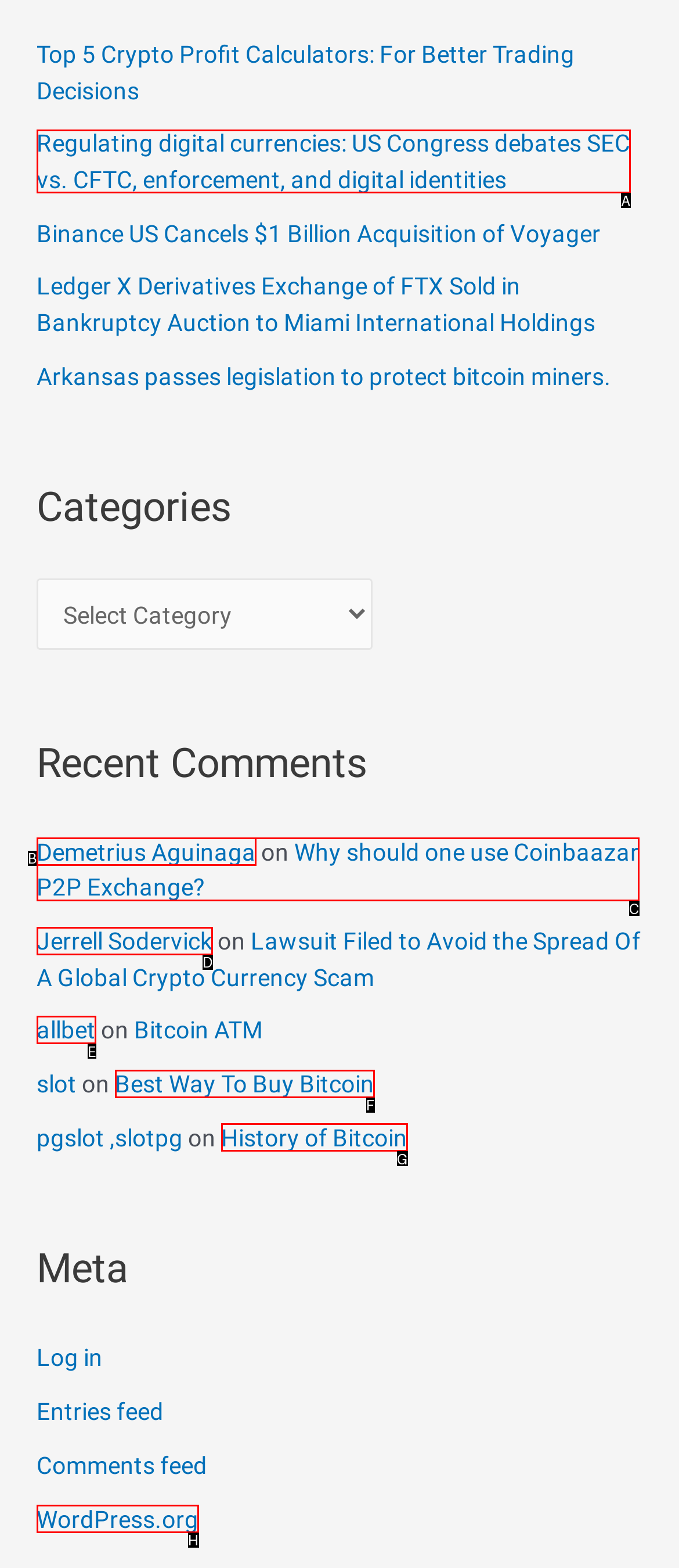Select the HTML element that matches the description: Best Way To Buy Bitcoin. Provide the letter of the chosen option as your answer.

F